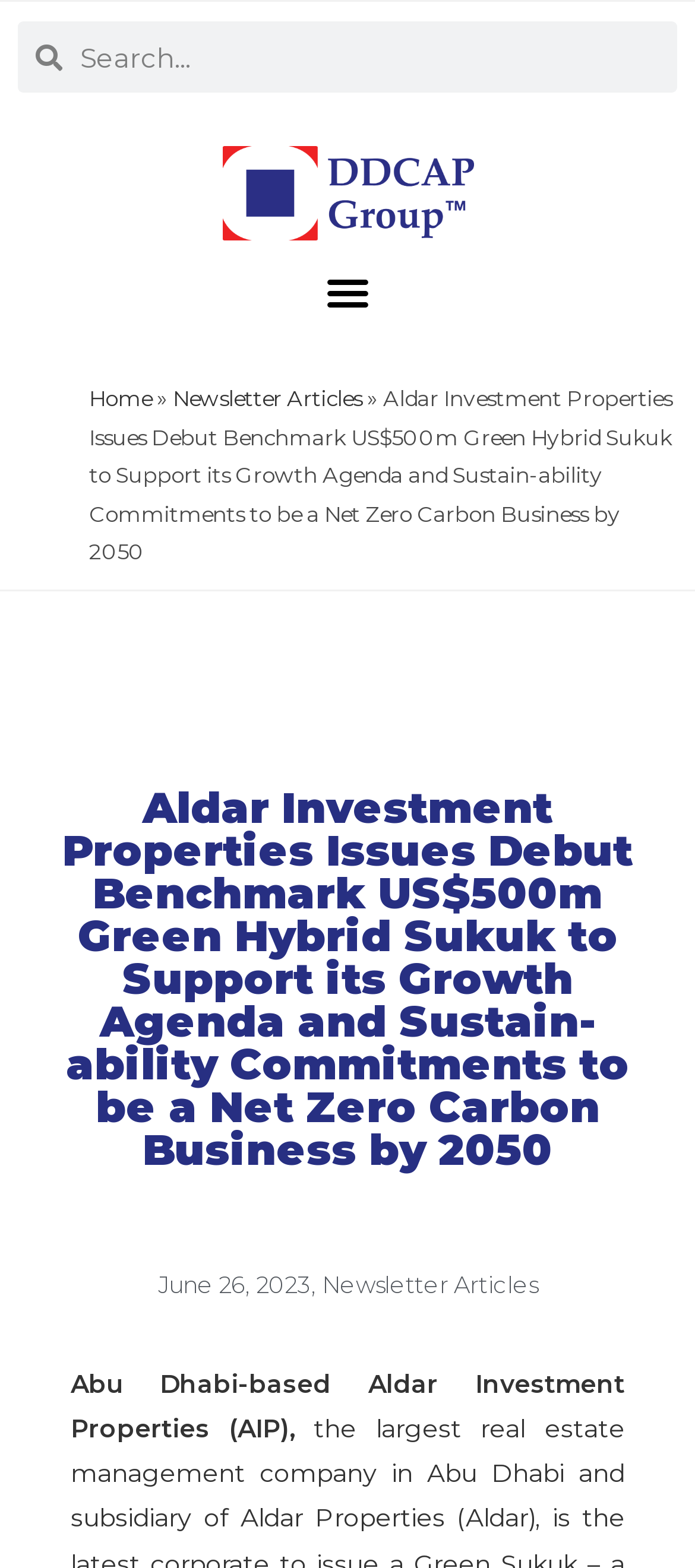Please locate and retrieve the main header text of the webpage.

Aldar Investment Properties Issues Debut Benchmark US$500m Green Hybrid Sukuk to Support its Growth Agenda and Sustain-ability Commitments to be a Net Zero Carbon Business by 2050